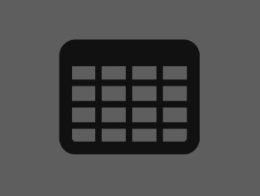What type of data is the icon associated with?
Please answer using one word or phrase, based on the screenshot.

Structured data